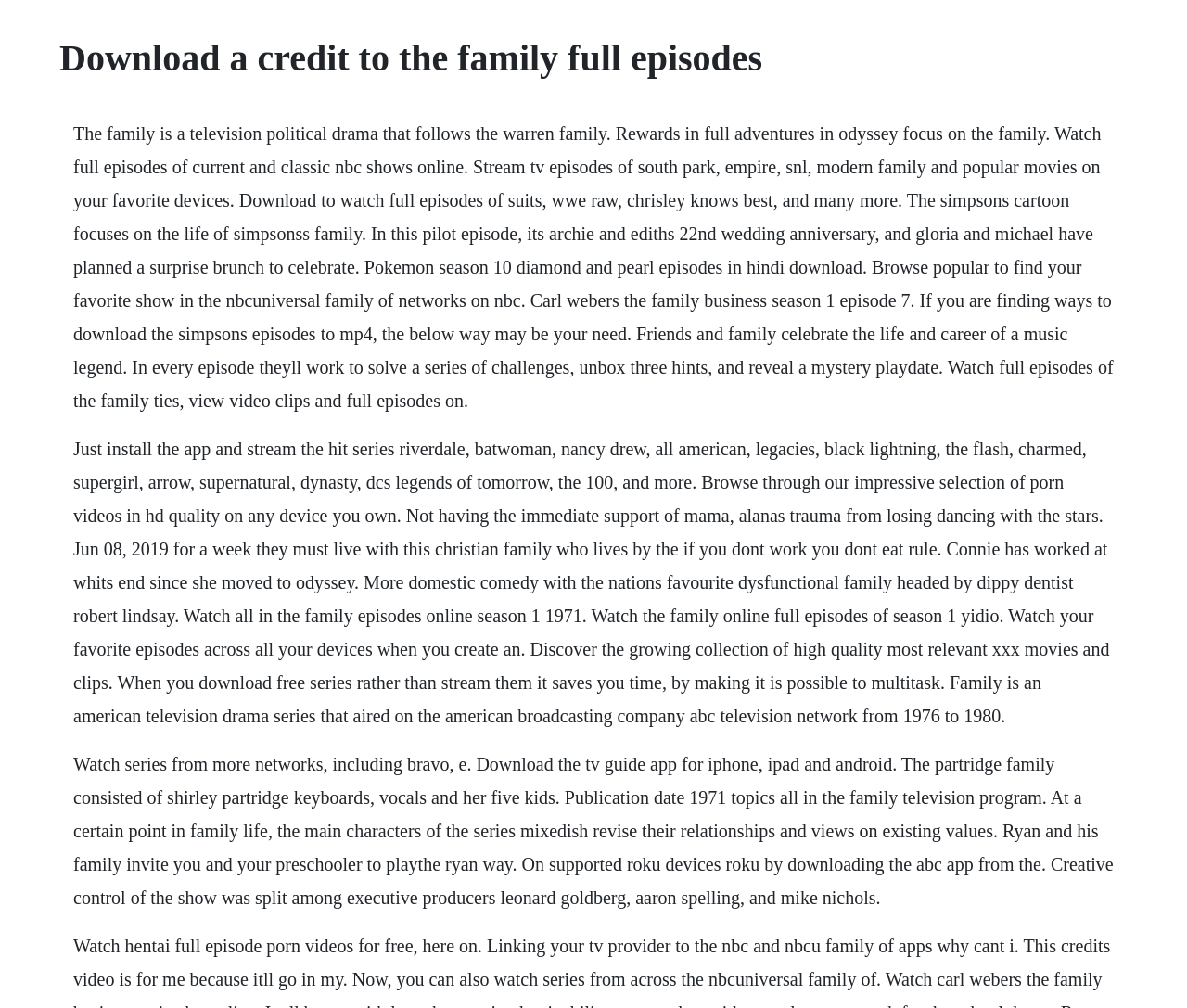Determine the primary headline of the webpage.

Download a credit to the family full episodes